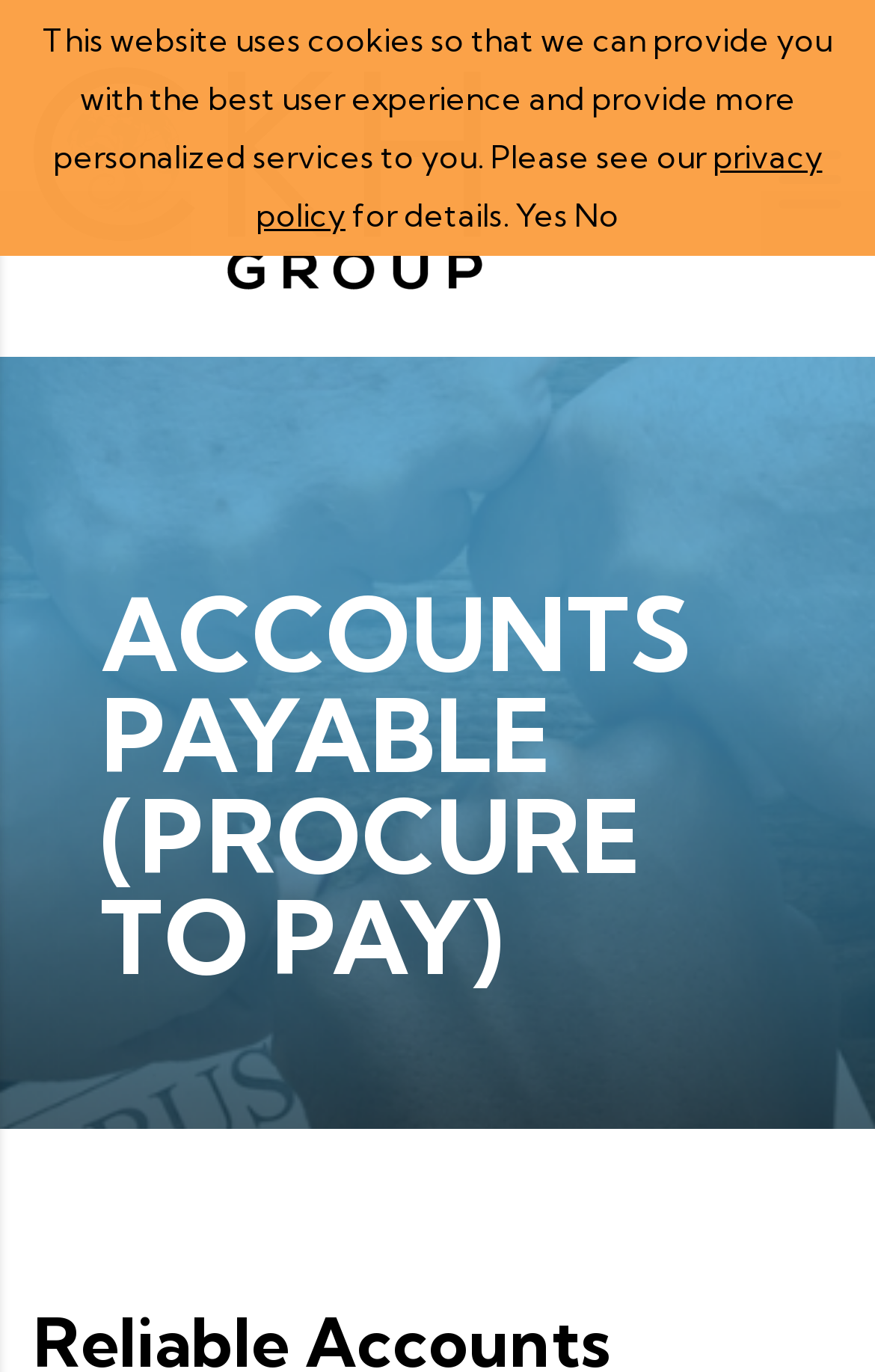Please answer the following query using a single word or phrase: 
What is the text above the main heading?

cookie policy text